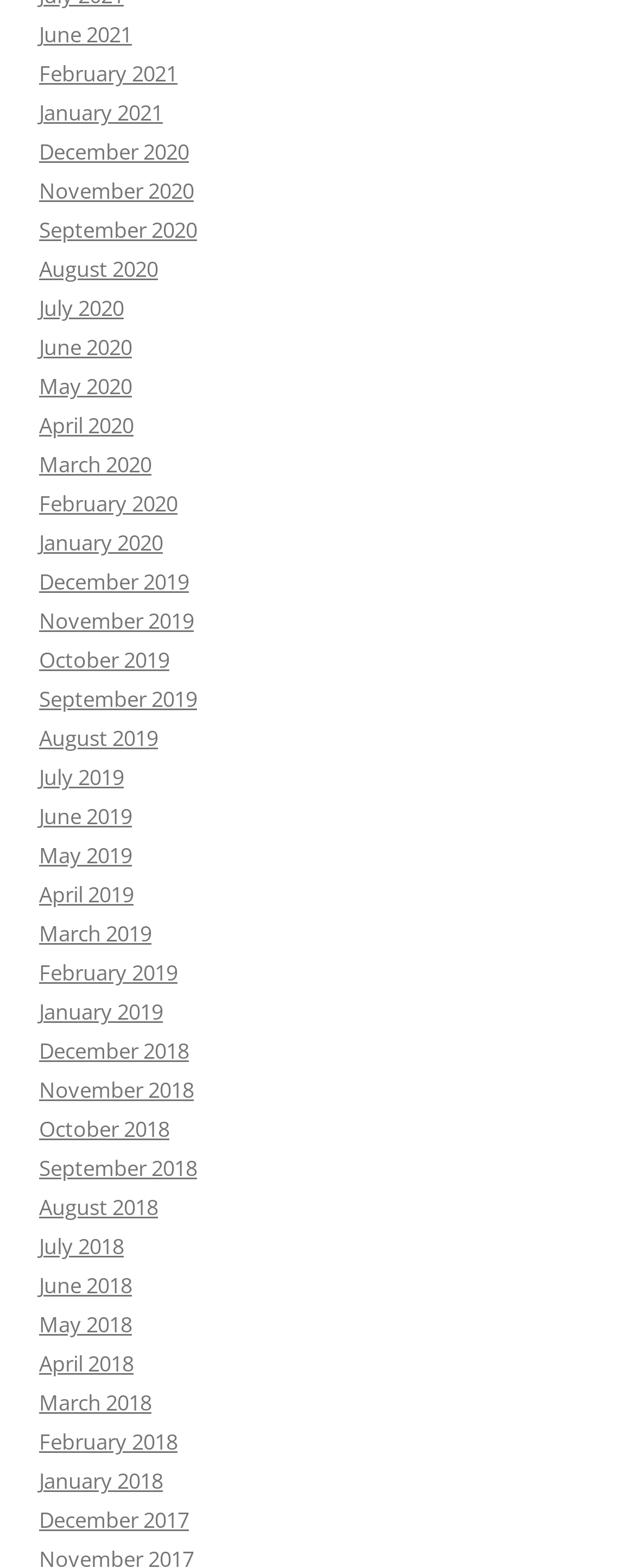Please indicate the bounding box coordinates of the element's region to be clicked to achieve the instruction: "view June 2021". Provide the coordinates as four float numbers between 0 and 1, i.e., [left, top, right, bottom].

[0.062, 0.013, 0.208, 0.032]